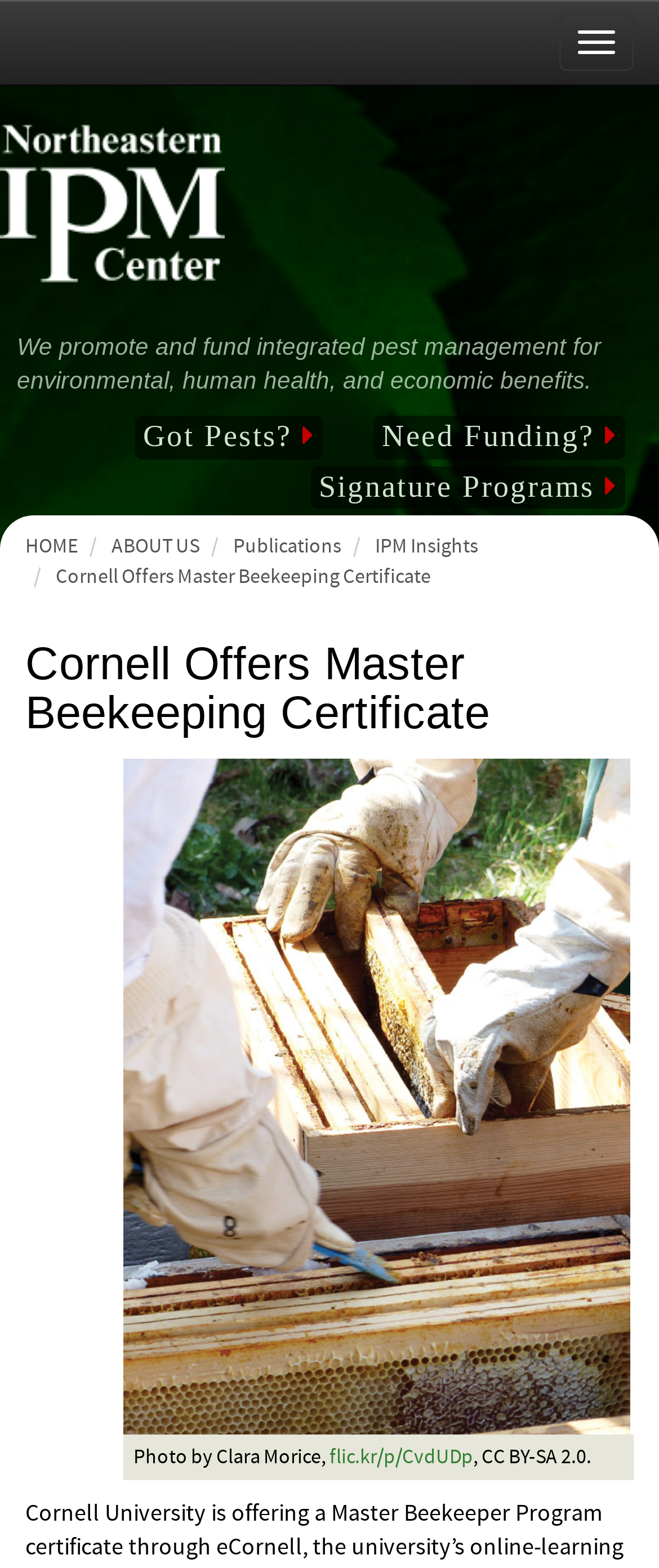Please determine the bounding box coordinates of the clickable area required to carry out the following instruction: "Click the 'Need Funding?' link". The coordinates must be four float numbers between 0 and 1, represented as [left, top, right, bottom].

[0.58, 0.265, 0.936, 0.291]